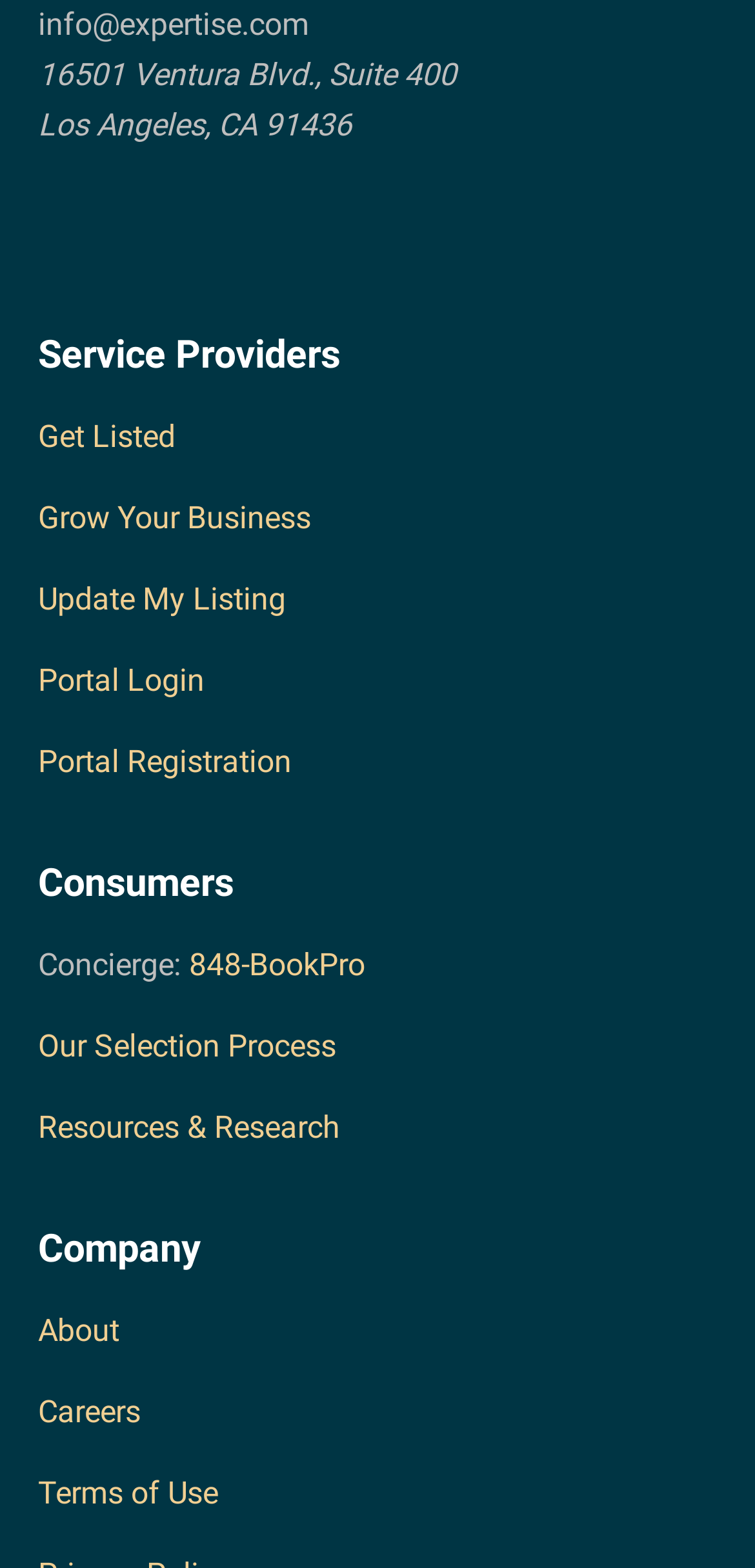Select the bounding box coordinates of the element I need to click to carry out the following instruction: "Learn about the selection process".

[0.05, 0.655, 0.445, 0.679]